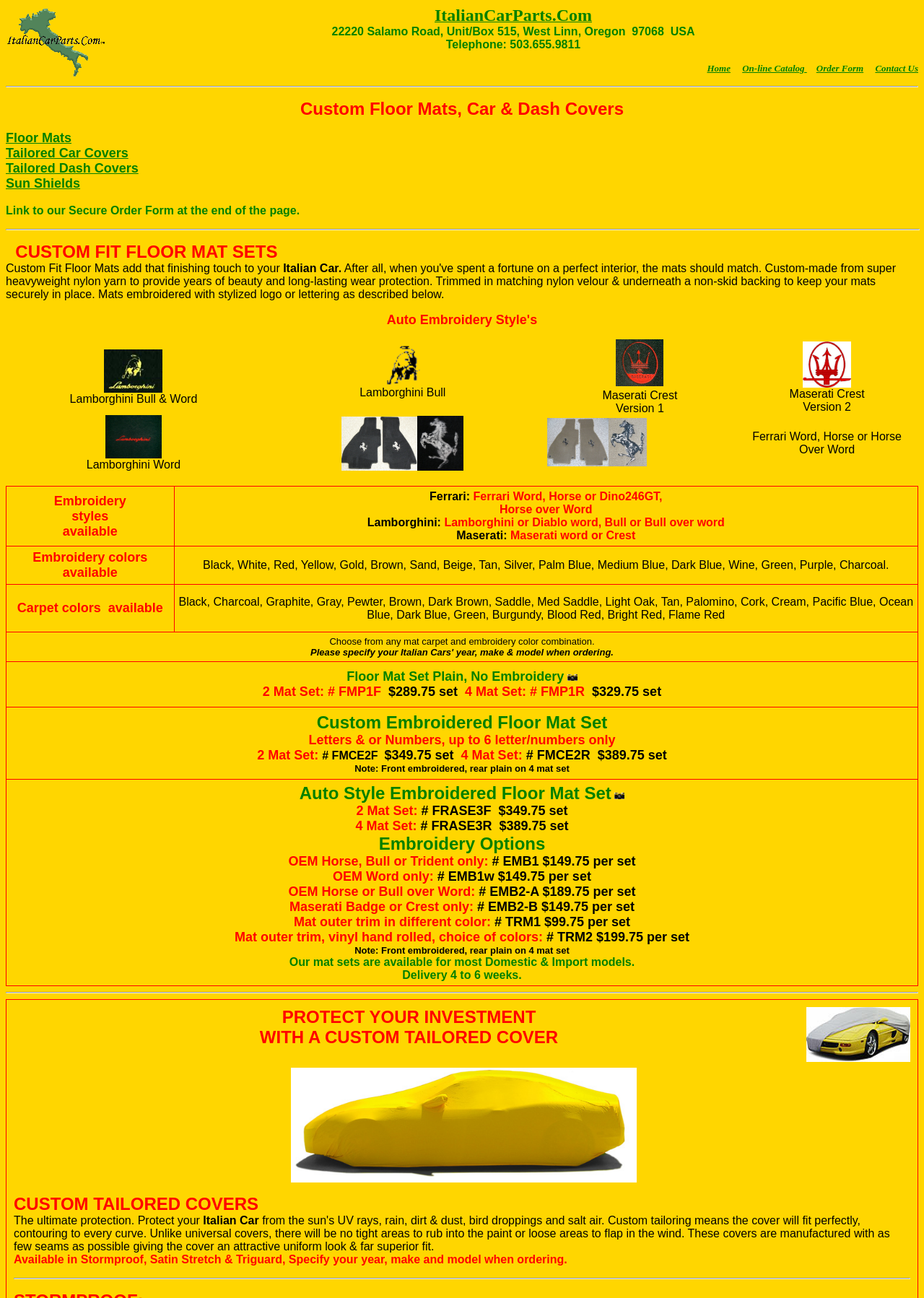What is the name of the company?
Using the image as a reference, answer the question in detail.

The company name can be found at the top of the webpage, in the link that says 'Back to www.italiancarparts.com ItalianCarParts.Com'.